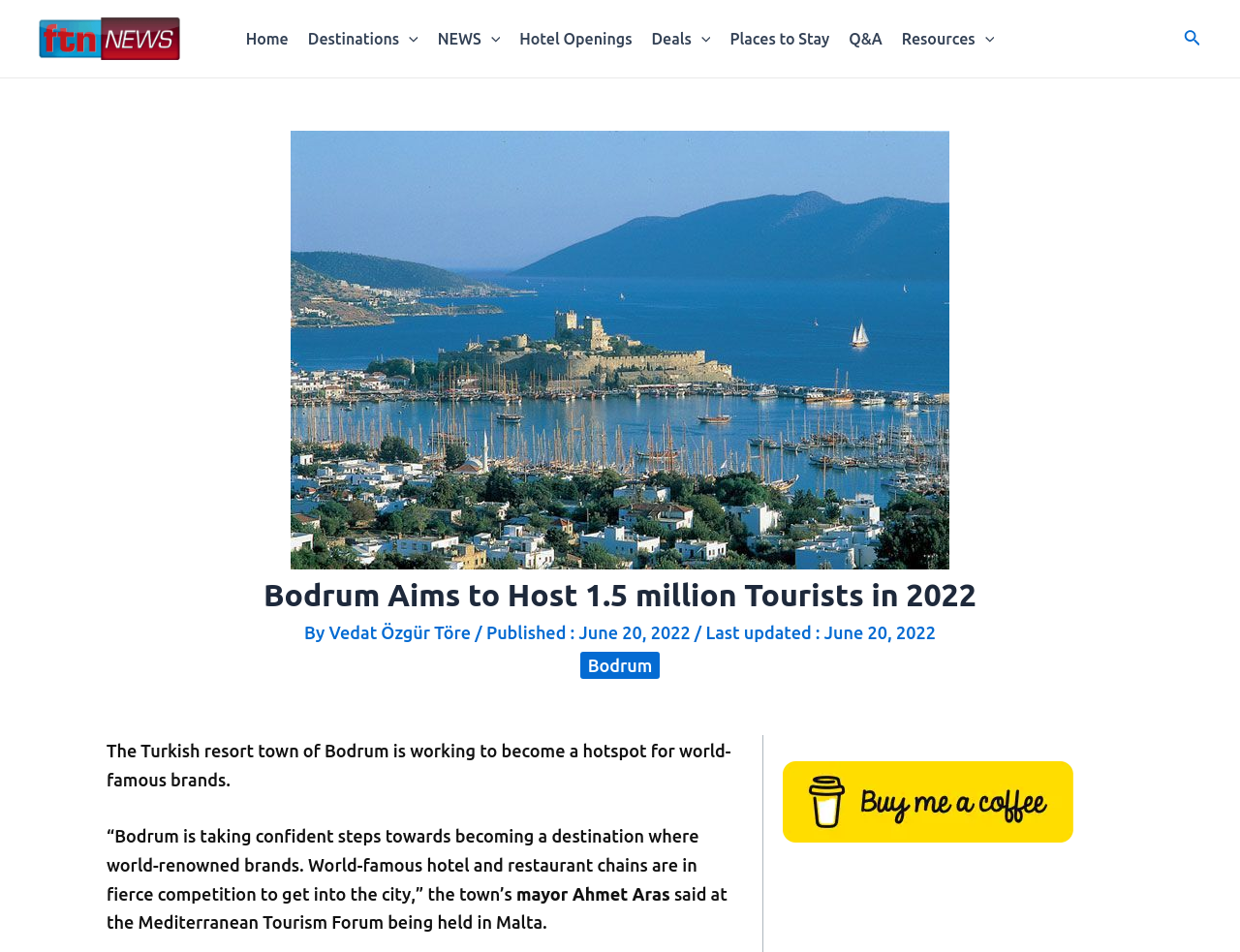Specify the bounding box coordinates of the area that needs to be clicked to achieve the following instruction: "Read the article about Bodrum".

[0.468, 0.685, 0.532, 0.714]